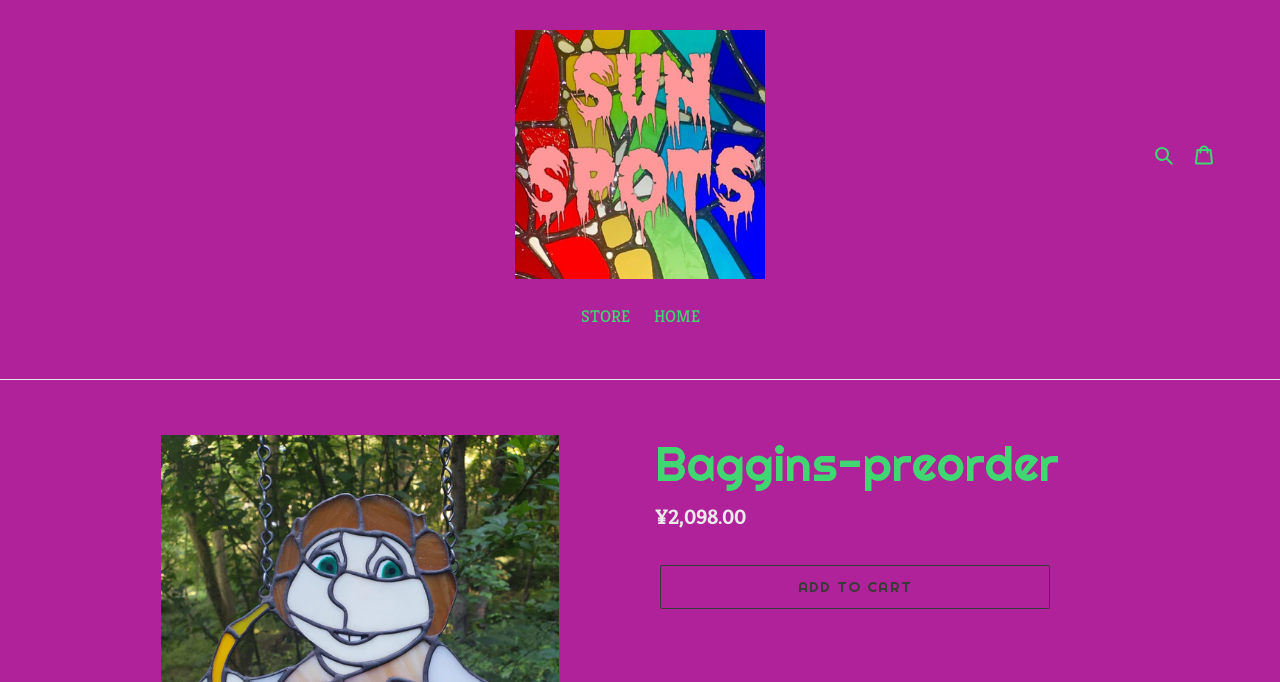Review the image closely and give a comprehensive answer to the question: What is the name of the product?

I inferred the answer by combining the information from the meta description and the webpage content. The meta description mentions 'Bilbo stained glass suncatcher', and the webpage content shows a product with a detailed description list. This suggests that the product being described is the Bilbo stained glass suncatcher.